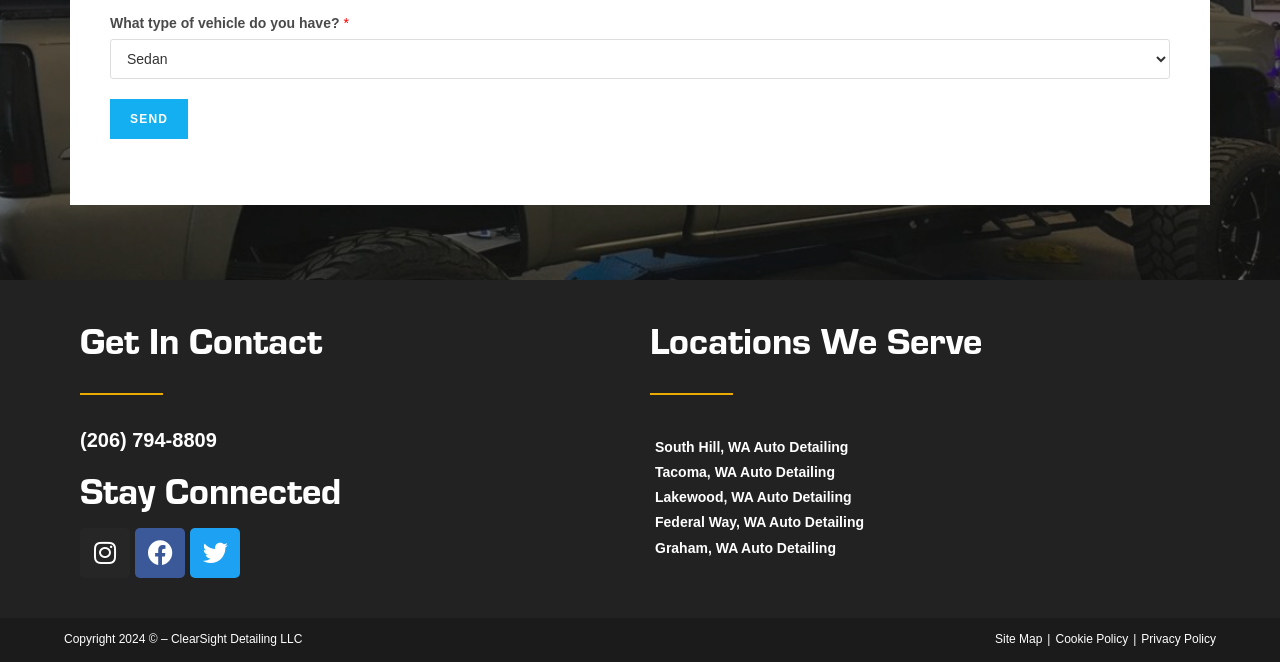Determine the bounding box for the HTML element described here: "(206) 794-8809". The coordinates should be given as [left, top, right, bottom] with each number being a float between 0 and 1.

[0.062, 0.648, 0.169, 0.681]